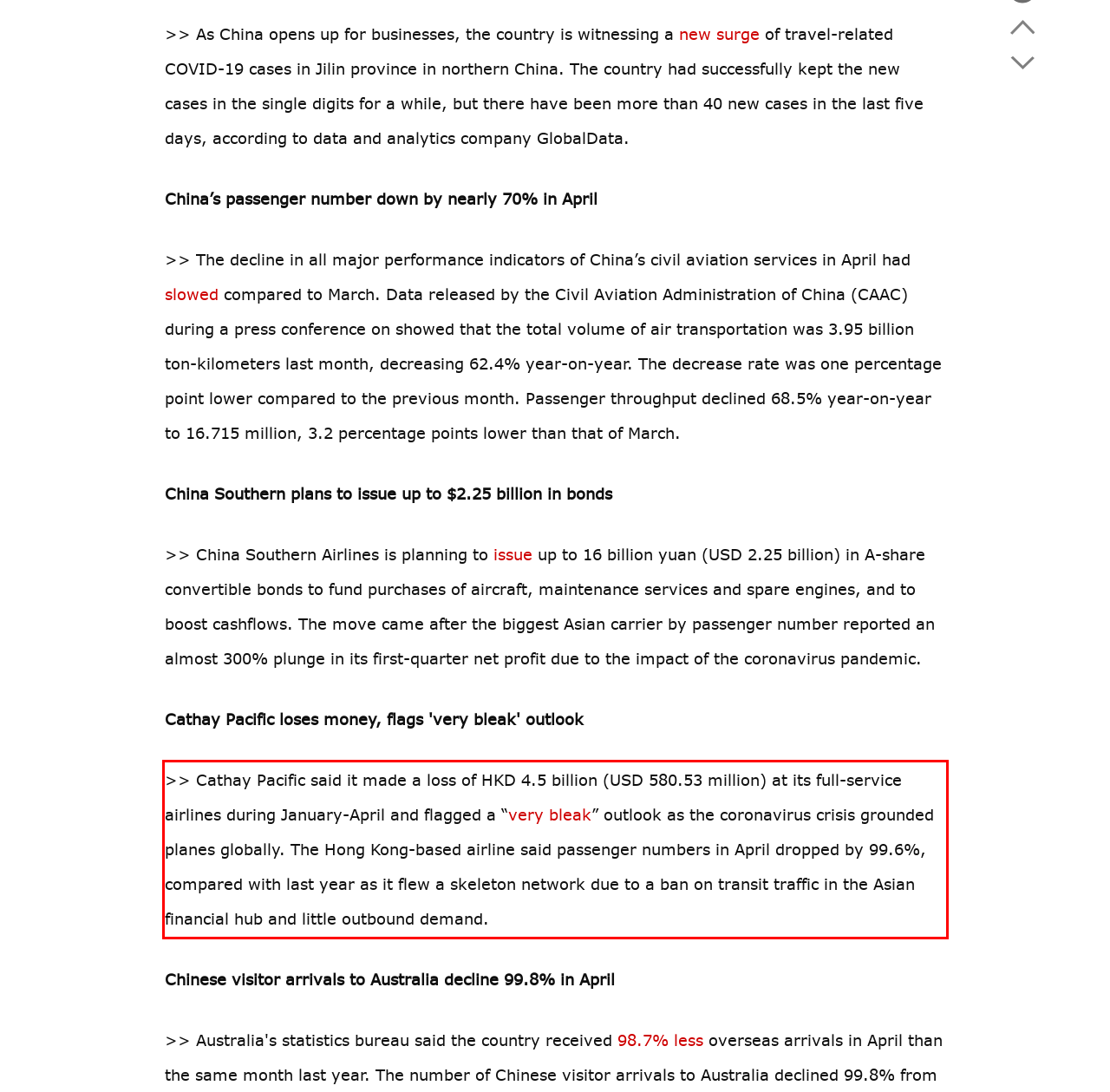You are provided with a webpage screenshot that includes a red rectangle bounding box. Extract the text content from within the bounding box using OCR.

>> Cathay Pacific said it made a loss of HKD 4.5 billion (USD 580.53 million) at its full-service airlines during January-April and flagged a “very bleak” outlook as the coronavirus crisis grounded planes globally. The Hong Kong-based airline said passenger numbers in April dropped by 99.6%, compared with last year as it flew a skeleton network due to a ban on transit traffic in the Asian financial hub and little outbound demand.